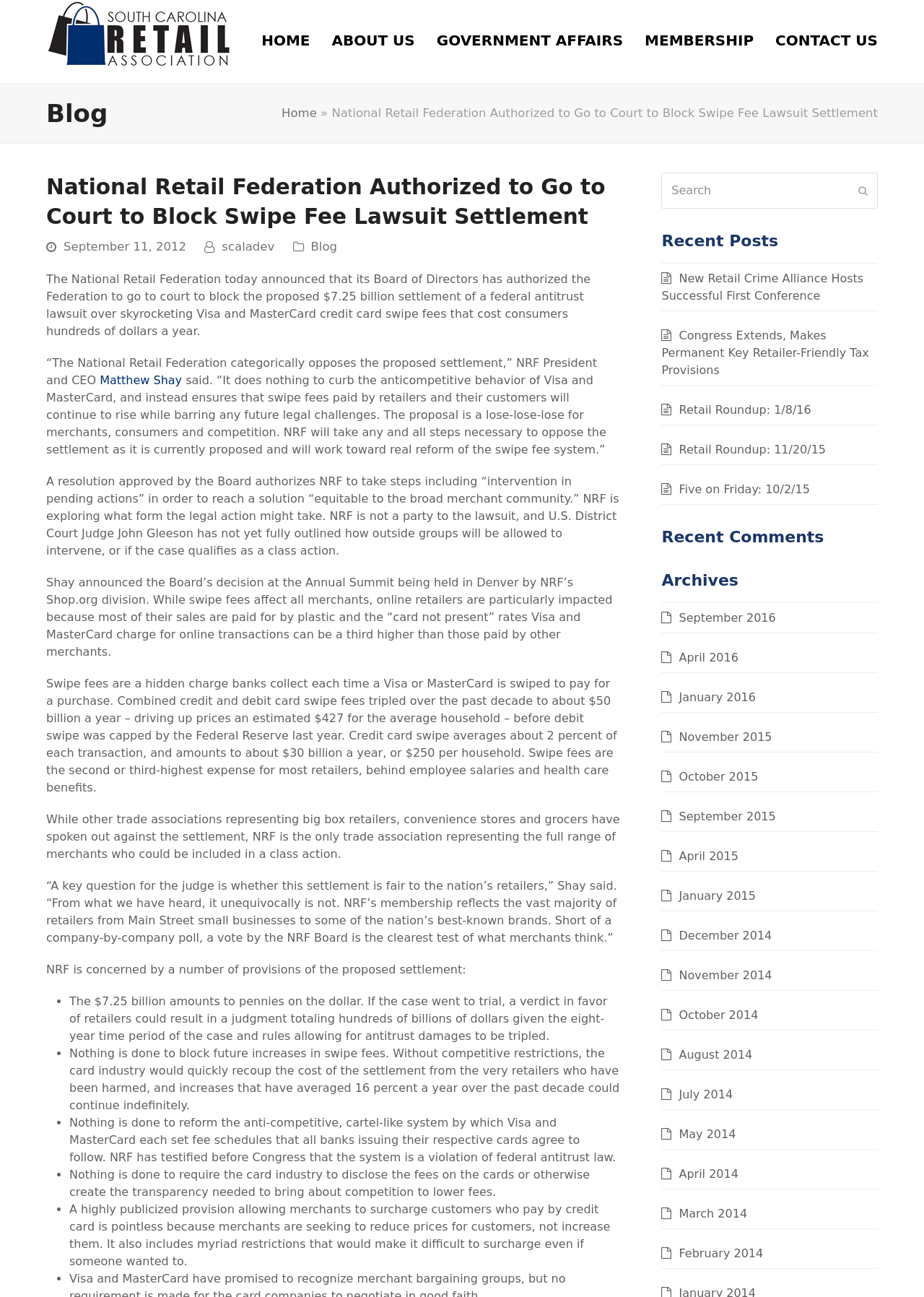Use the details in the image to answer the question thoroughly: 
Who is the CEO of NRF?

I found the answer by reading the article on the webpage, which quotes 'NRF President and CEO Matthew Shay'.